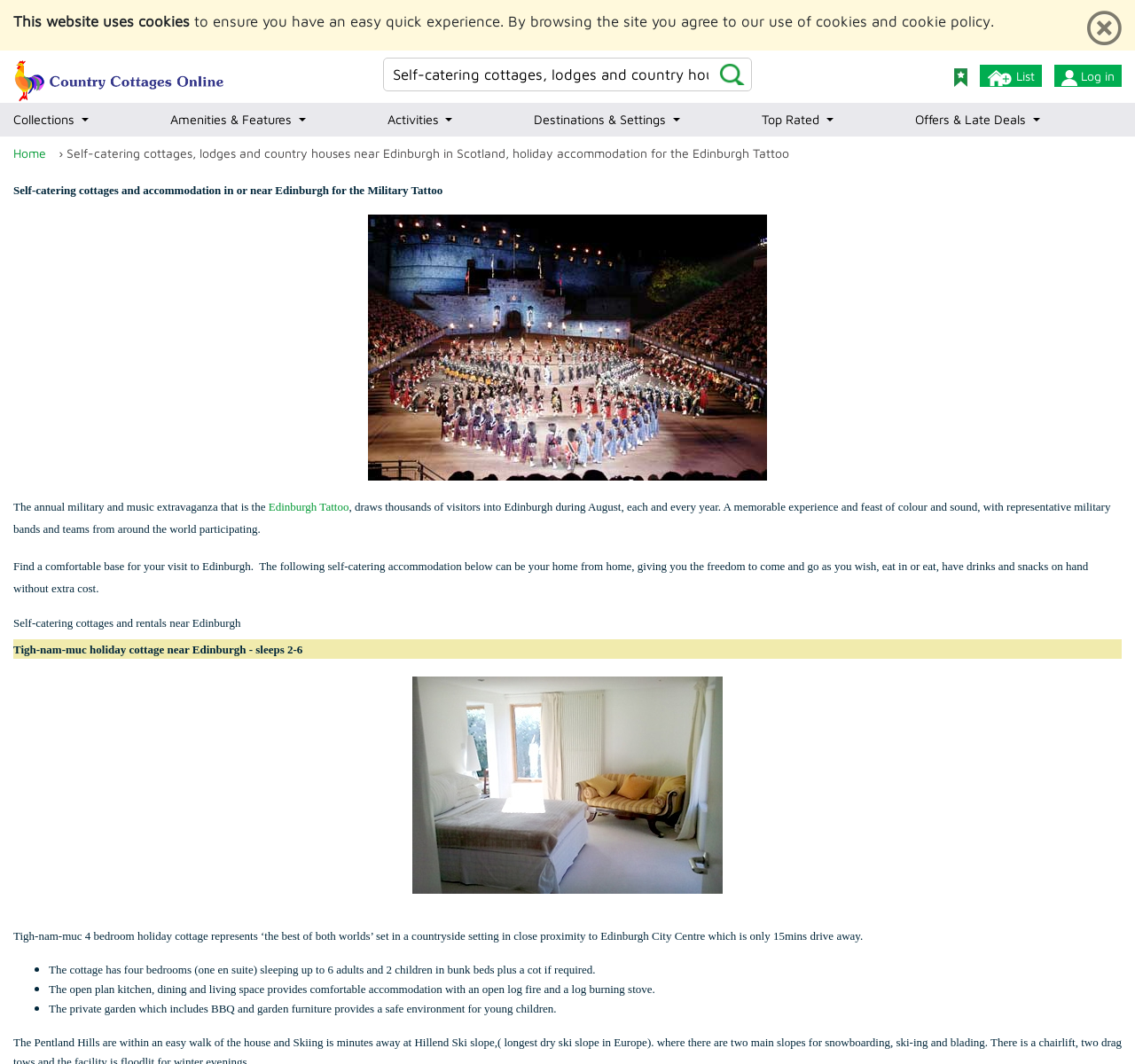Answer the question below using just one word or a short phrase: 
How many bedrooms does the Tigh-nam-muc holiday cottage have?

Four